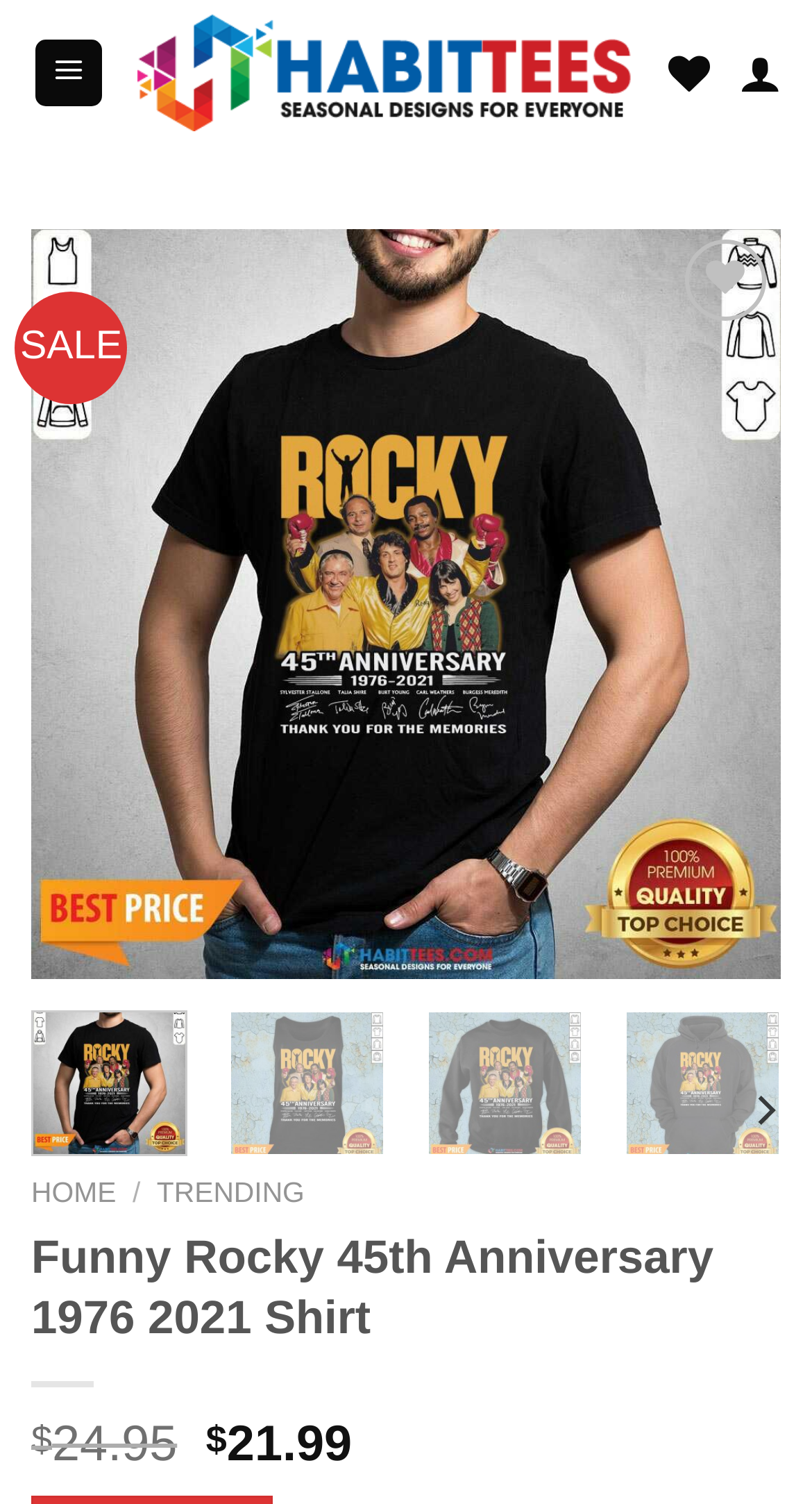What is the wishlist button for?
Answer with a single word or phrase, using the screenshot for reference.

Add to wishlist